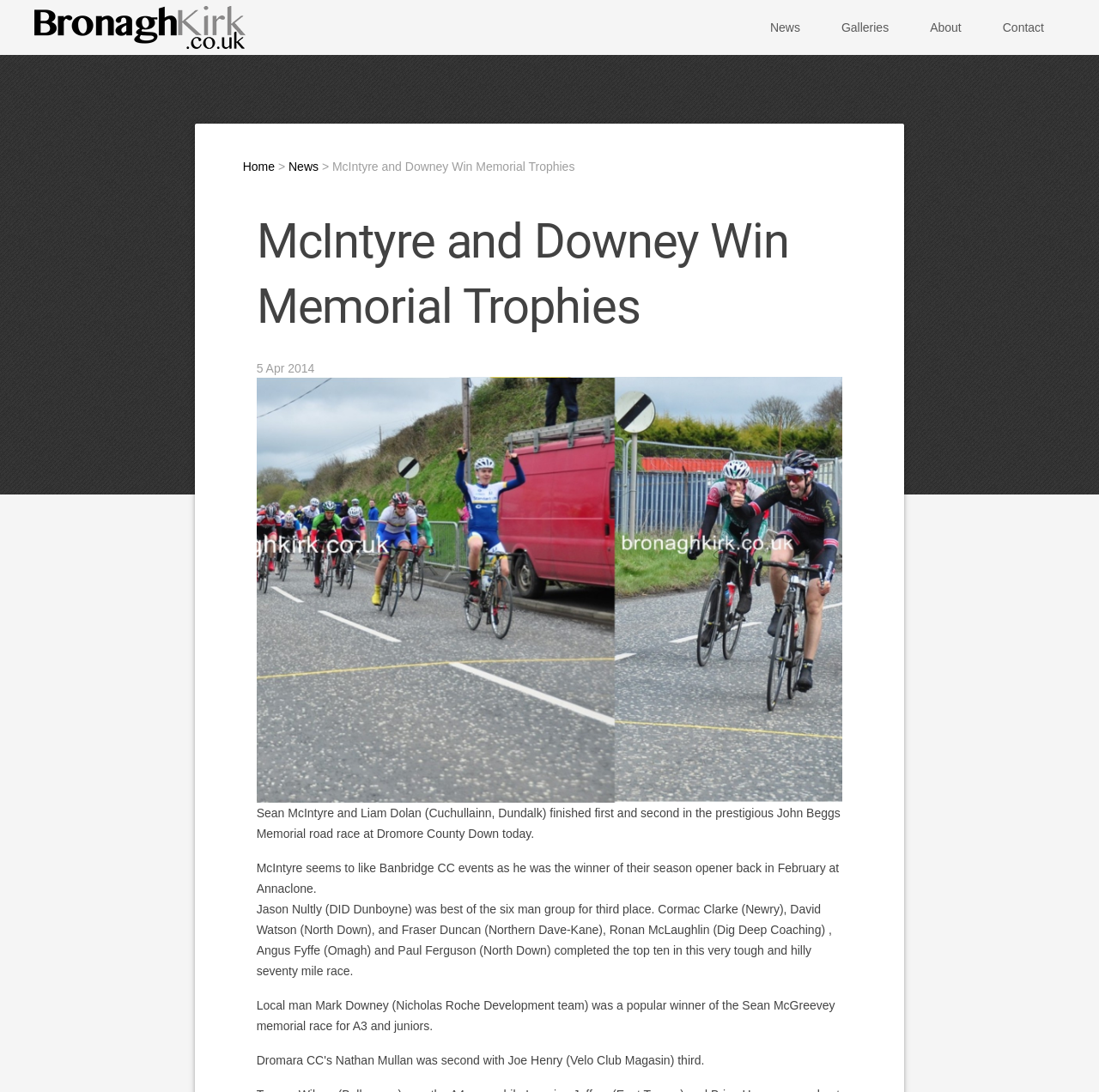Given the element description, predict the bounding box coordinates in the format (top-left x, top-left y, bottom-right x, bottom-right y). Make sure all values are between 0 and 1. Here is the element description: Donation

None